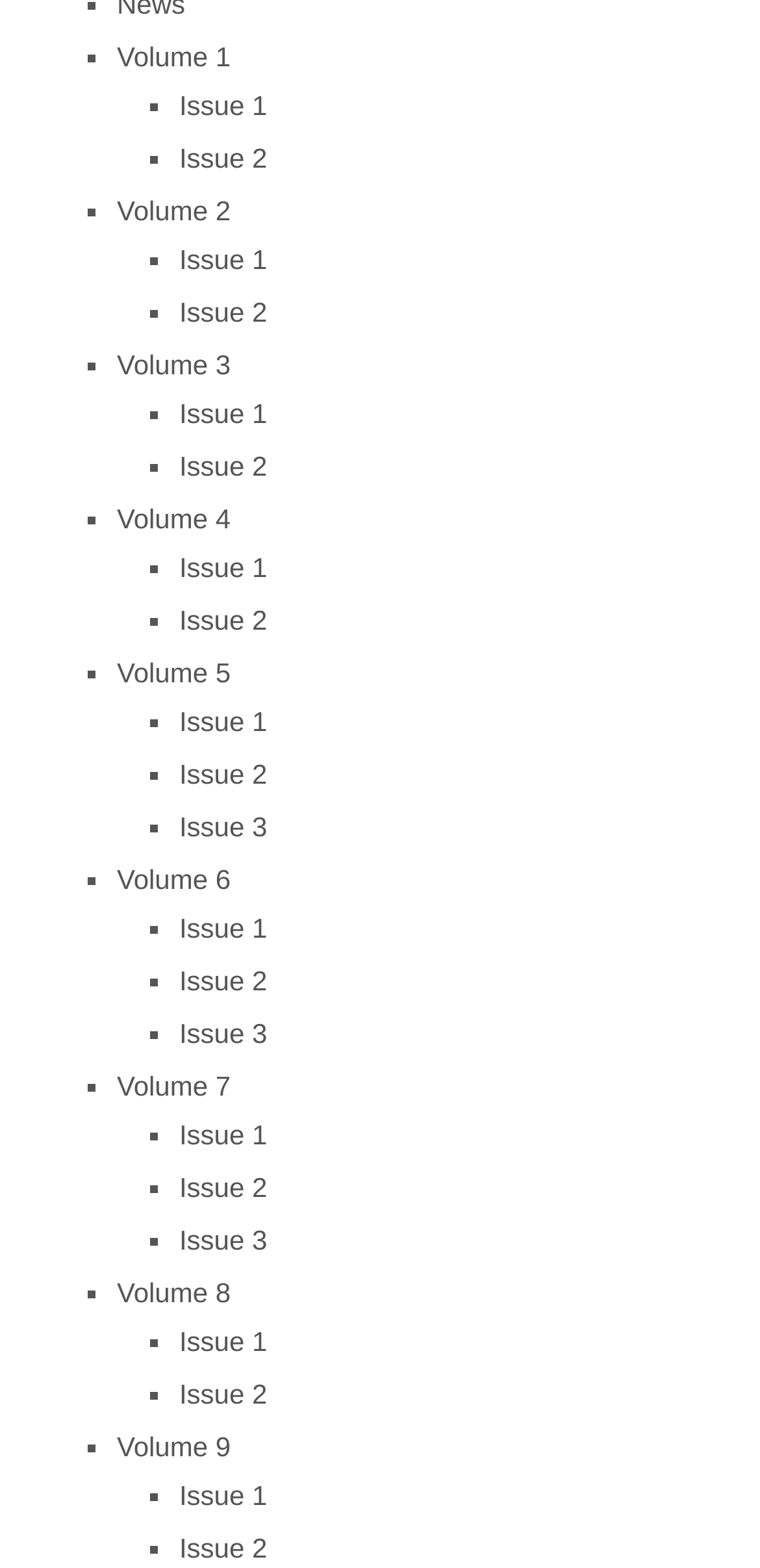How many volumes are listed on the webpage?
Refer to the screenshot and respond with a concise word or phrase.

9